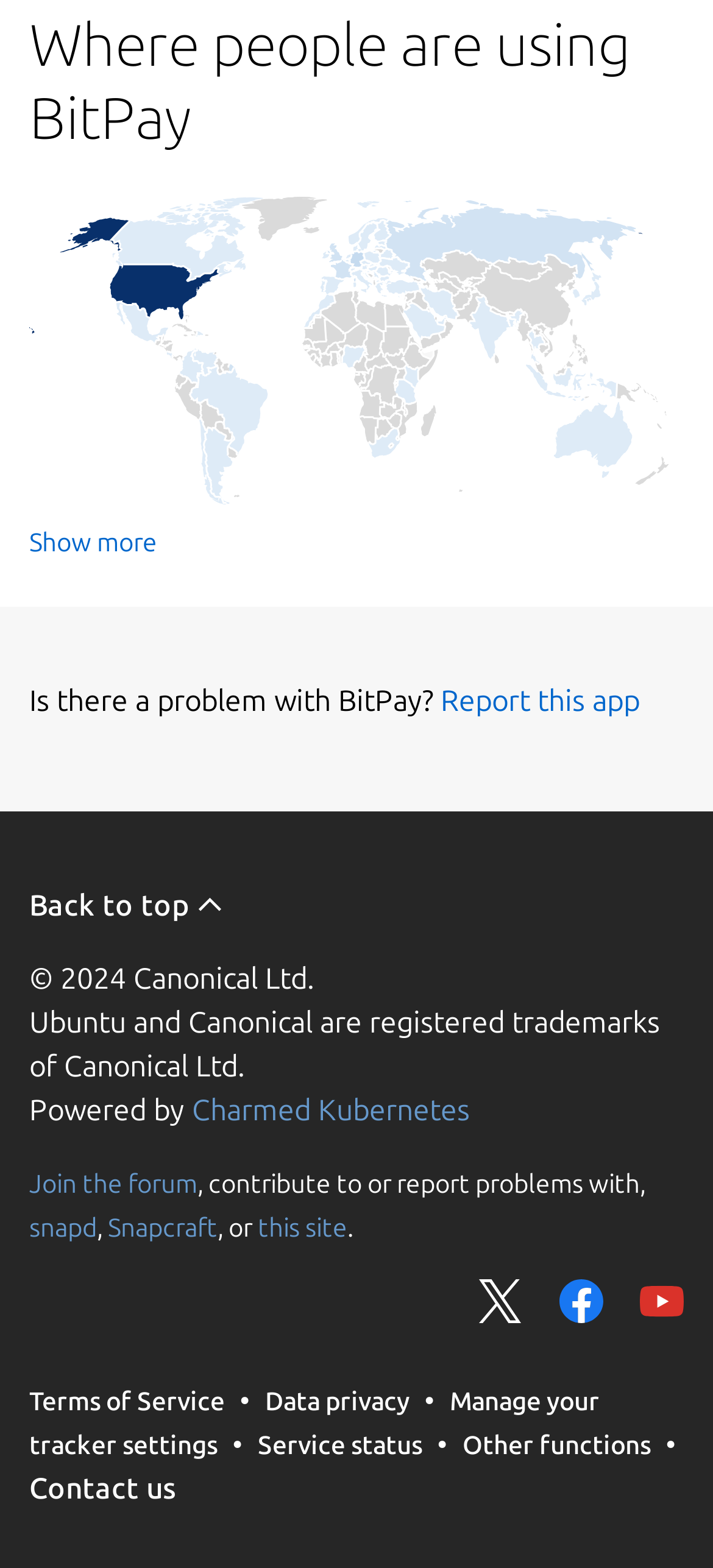Please mark the clickable region by giving the bounding box coordinates needed to complete this instruction: "Back to top".

[0.041, 0.566, 0.315, 0.587]